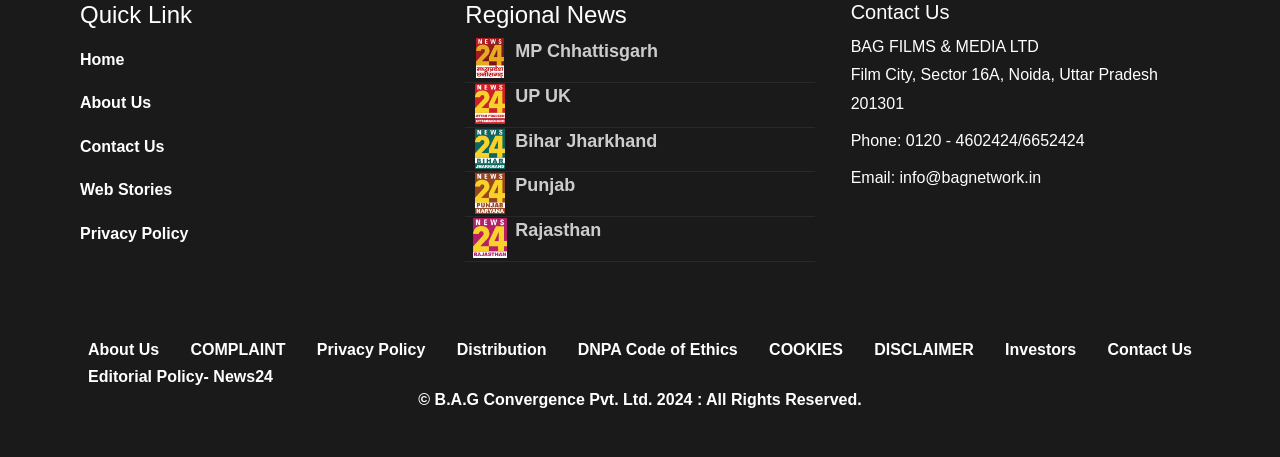What is the phone number of the company?
Using the screenshot, give a one-word or short phrase answer.

0120 - 4602424/6652424